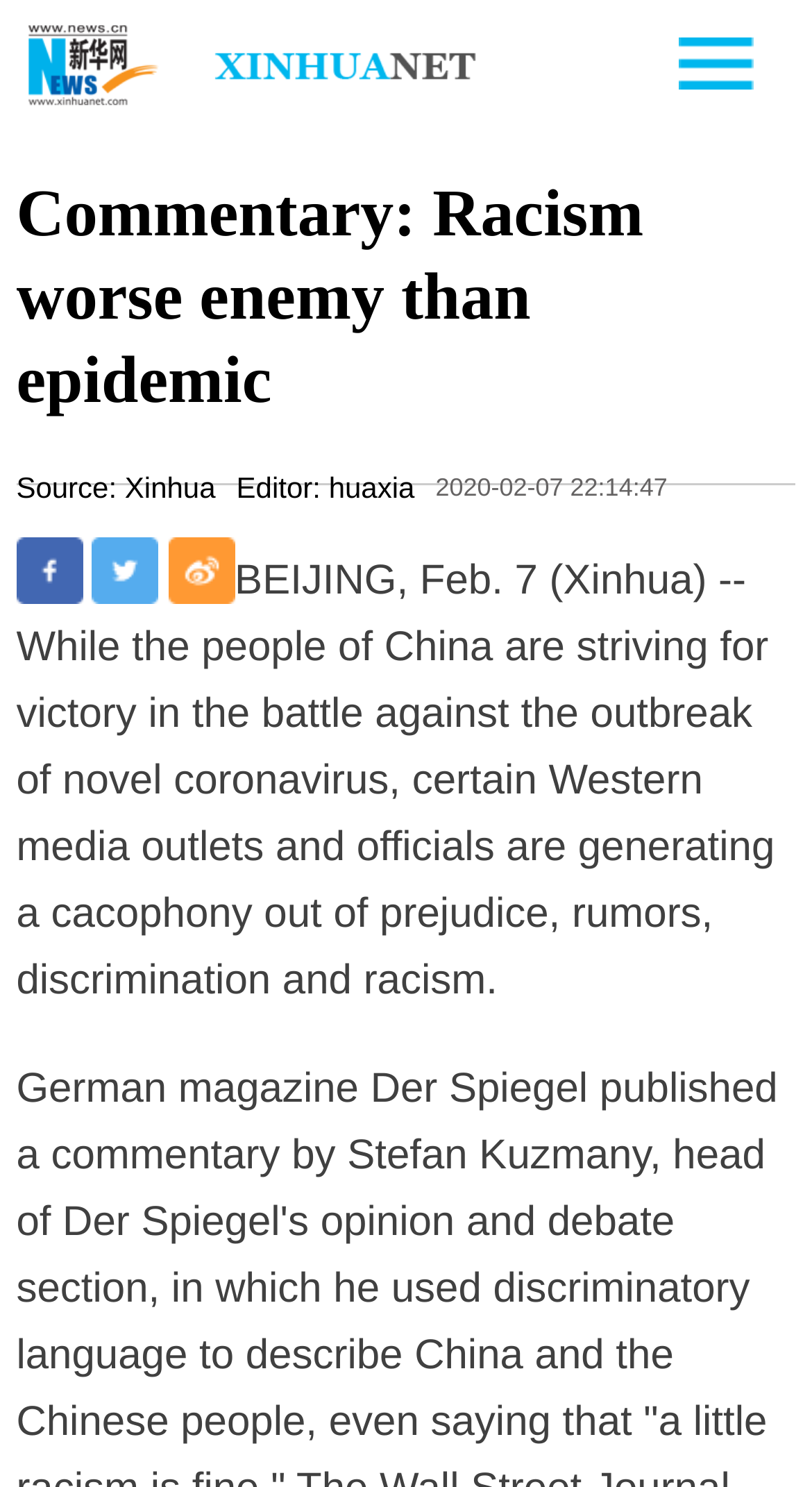Identify the bounding box of the UI element that matches this description: "title="分享到Twitter"".

[0.113, 0.361, 0.196, 0.406]